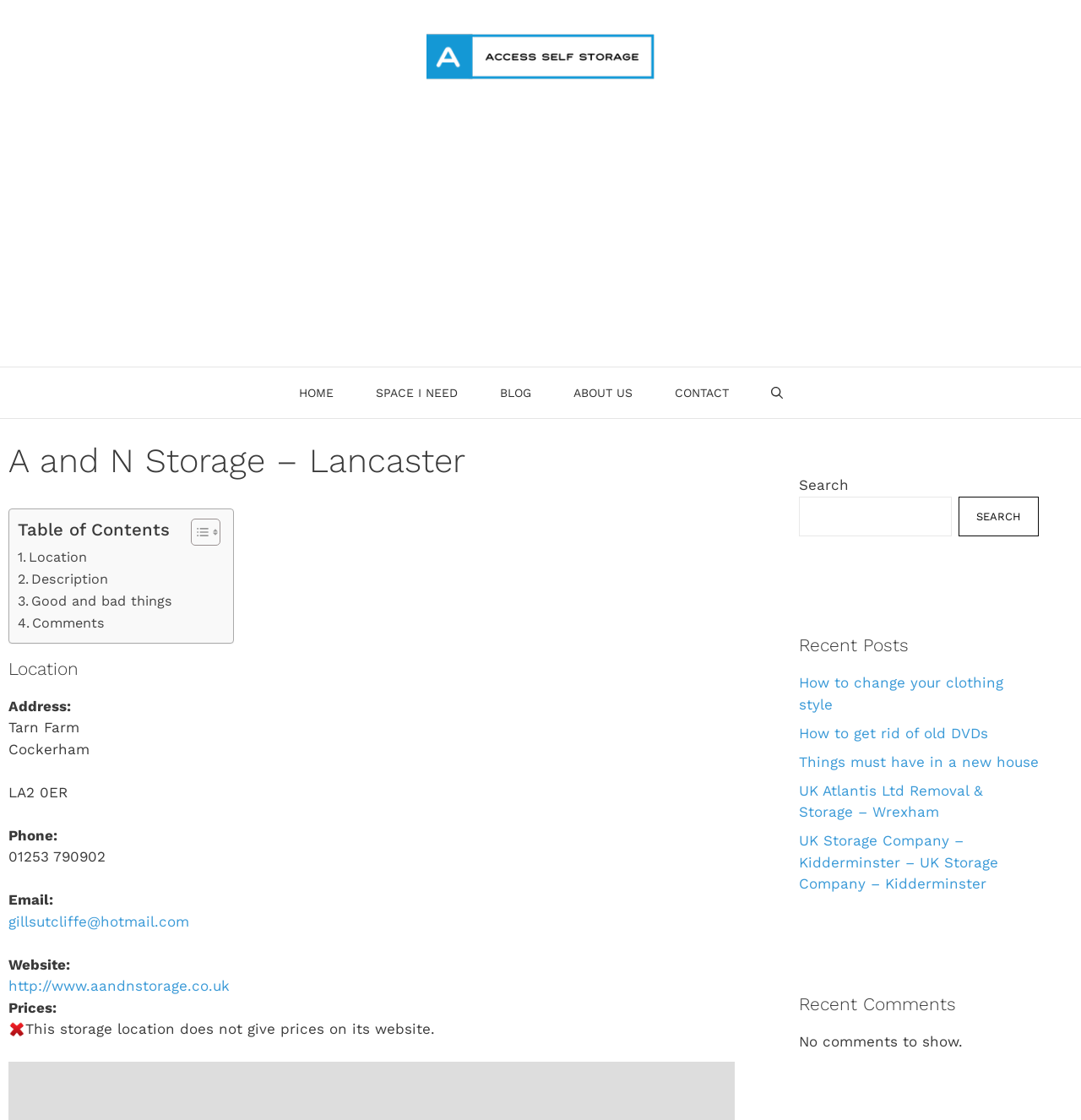Please find the bounding box coordinates of the element that needs to be clicked to perform the following instruction: "Check the 'Recent Posts'". The bounding box coordinates should be four float numbers between 0 and 1, represented as [left, top, right, bottom].

[0.739, 0.566, 0.961, 0.585]